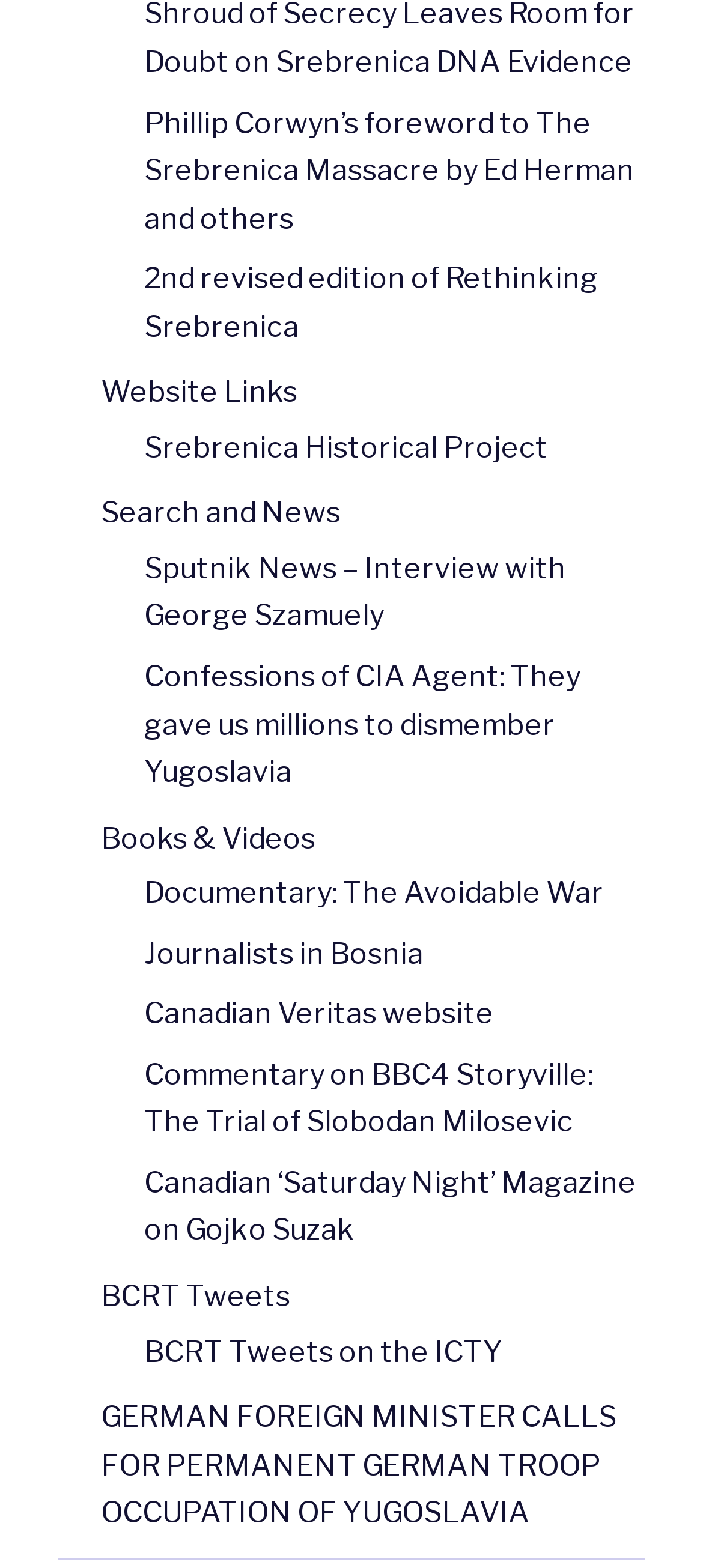Identify the bounding box of the HTML element described as: "BCRT Tweets".

[0.144, 0.816, 0.413, 0.838]